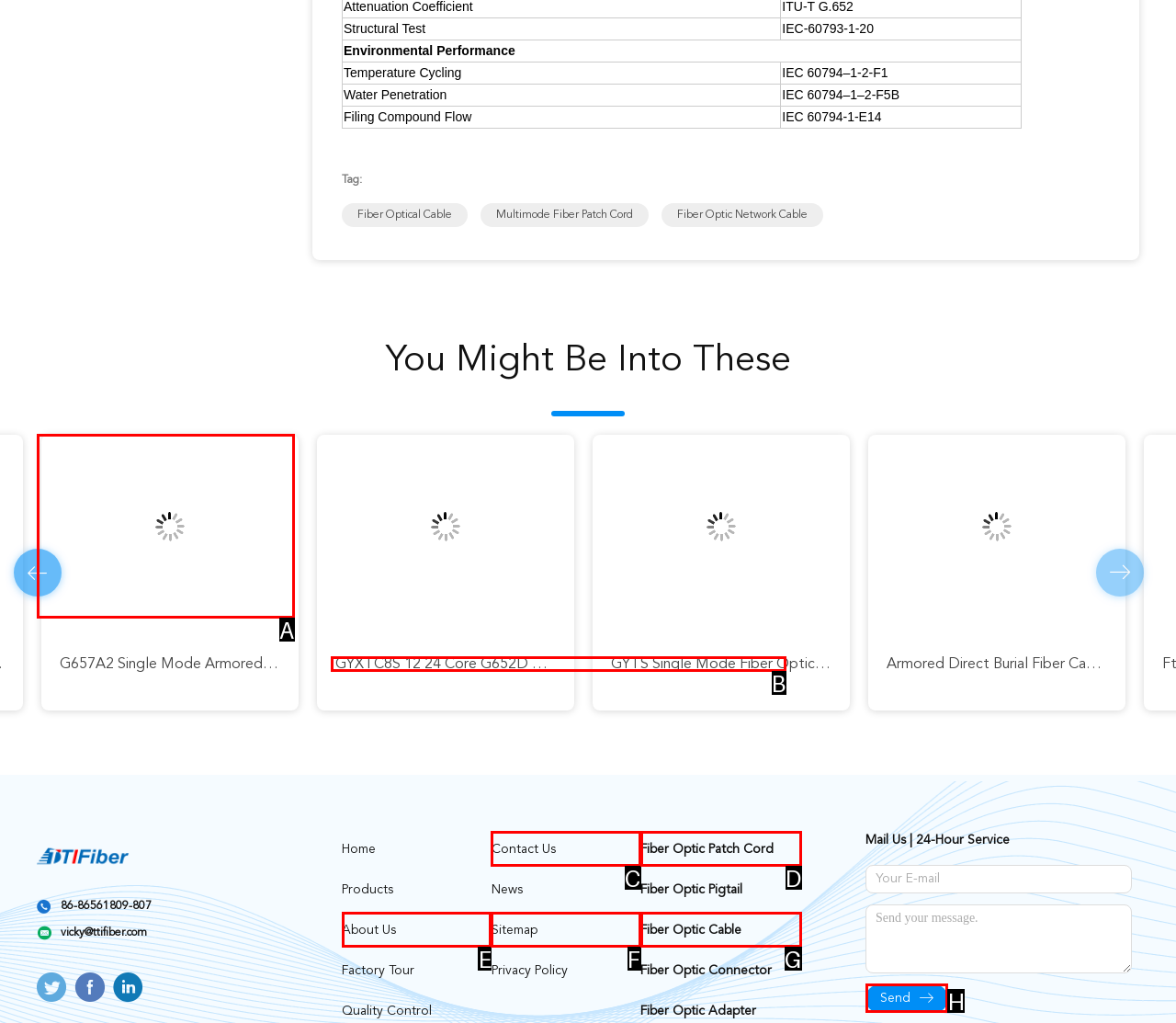Which HTML element should be clicked to perform the following task: Click on Send
Reply with the letter of the appropriate option.

H